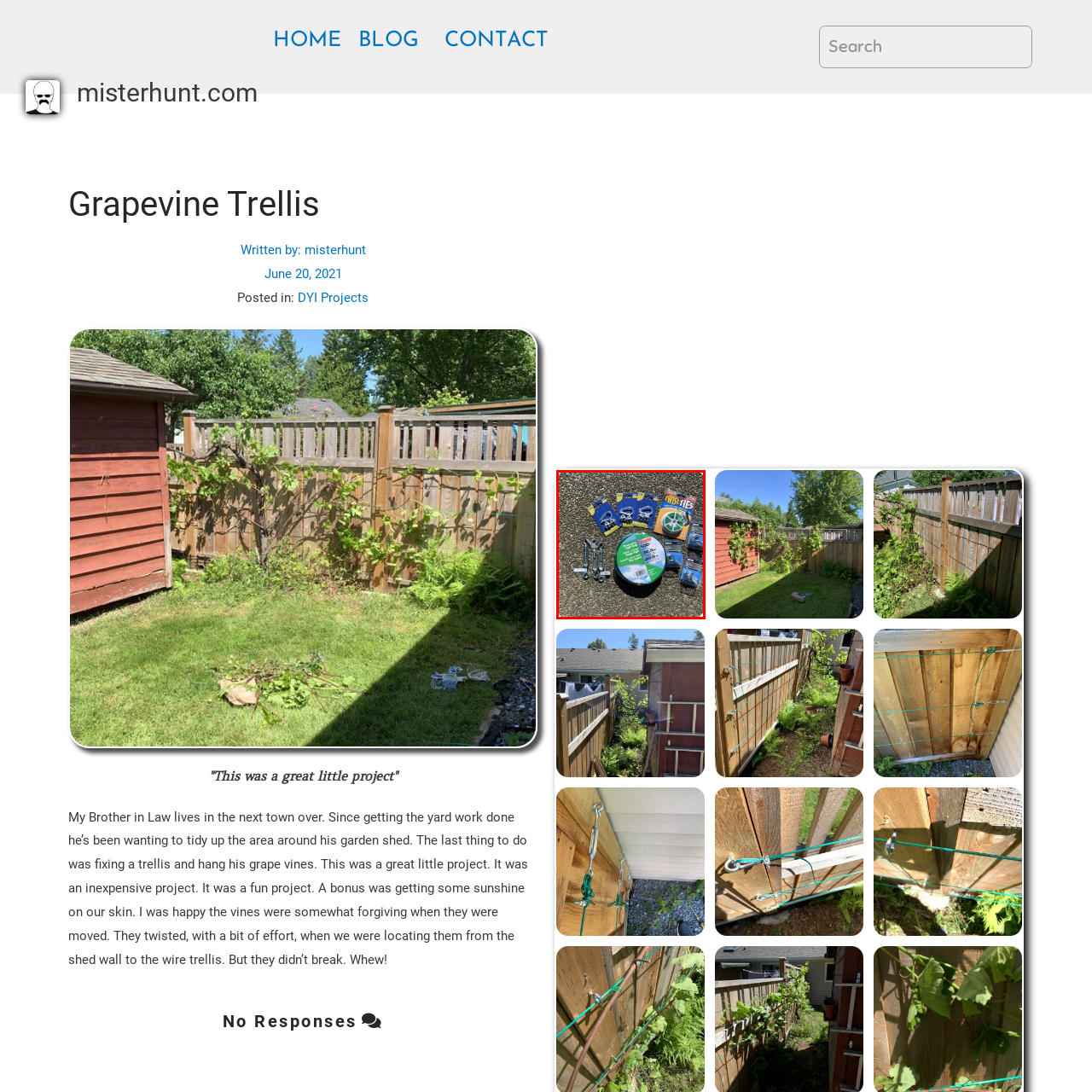Check the image inside the red boundary and briefly answer: What is the purpose of the twist ties?

Organizing and binding stems